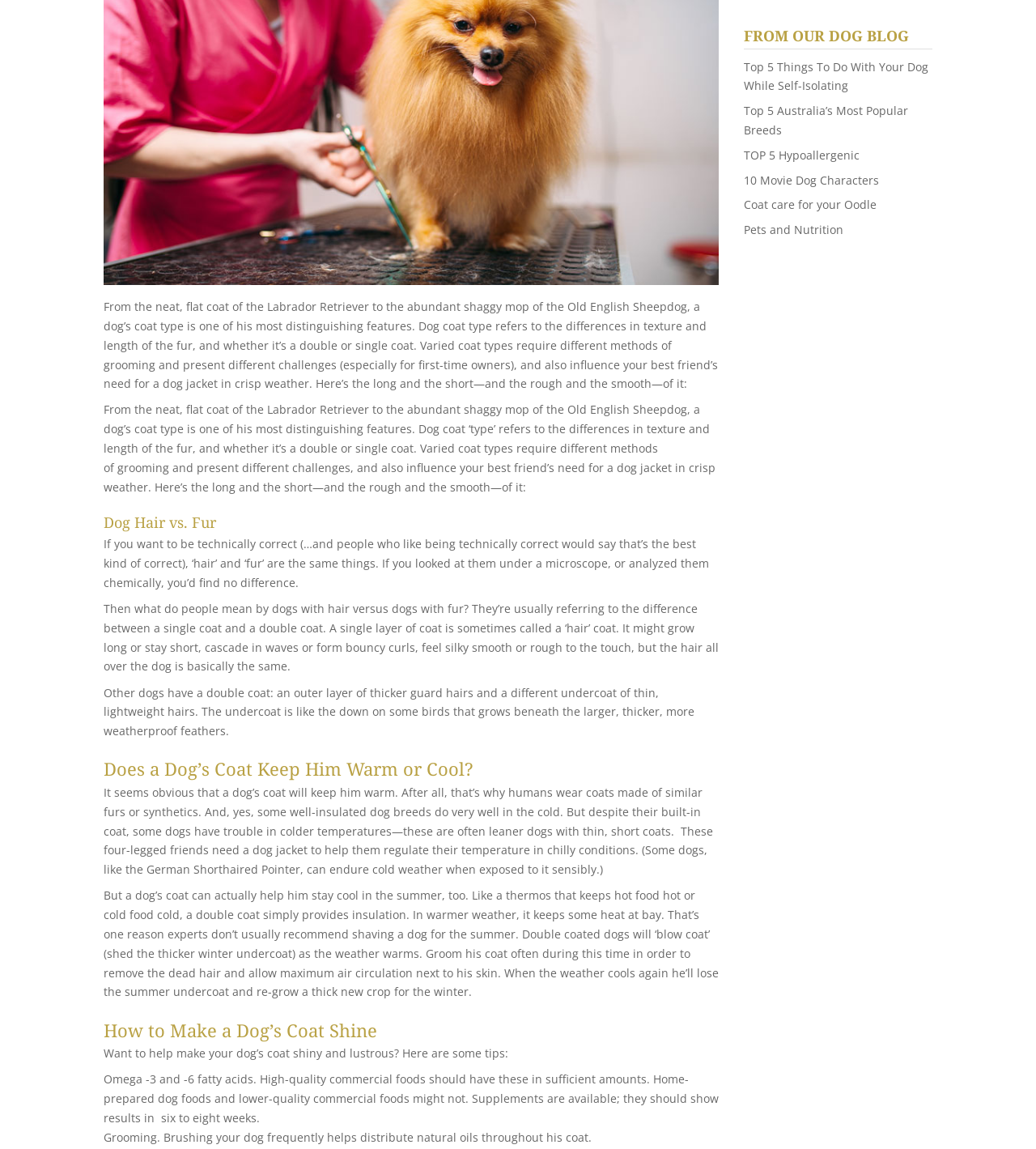Using the provided element description: "TOP 5 Hypoallergenic", identify the bounding box coordinates. The coordinates should be four floats between 0 and 1 in the order [left, top, right, bottom].

[0.718, 0.128, 0.83, 0.142]